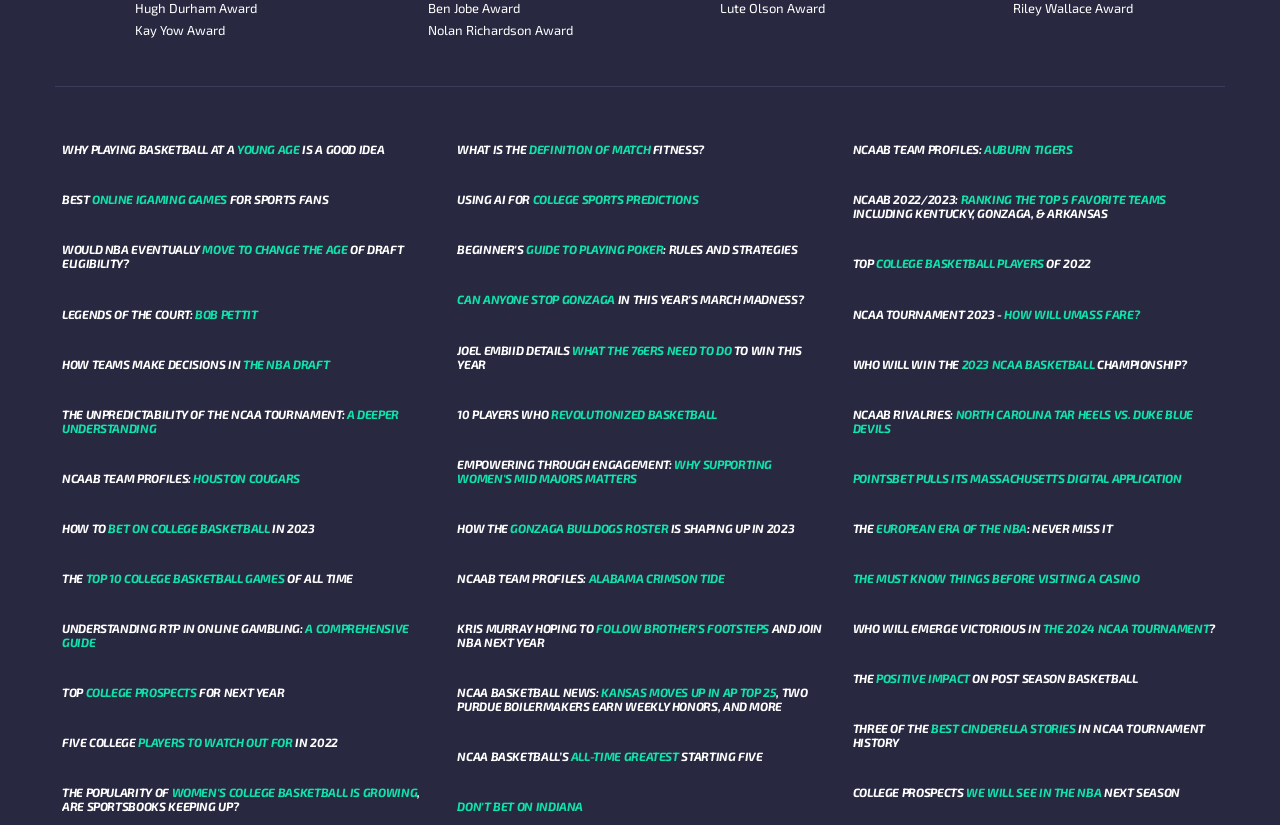Highlight the bounding box coordinates of the element you need to click to perform the following instruction: "Explore 'NCAAB TEAM PROFILES: HOUSTON COUGARS'."

[0.048, 0.57, 0.334, 0.587]